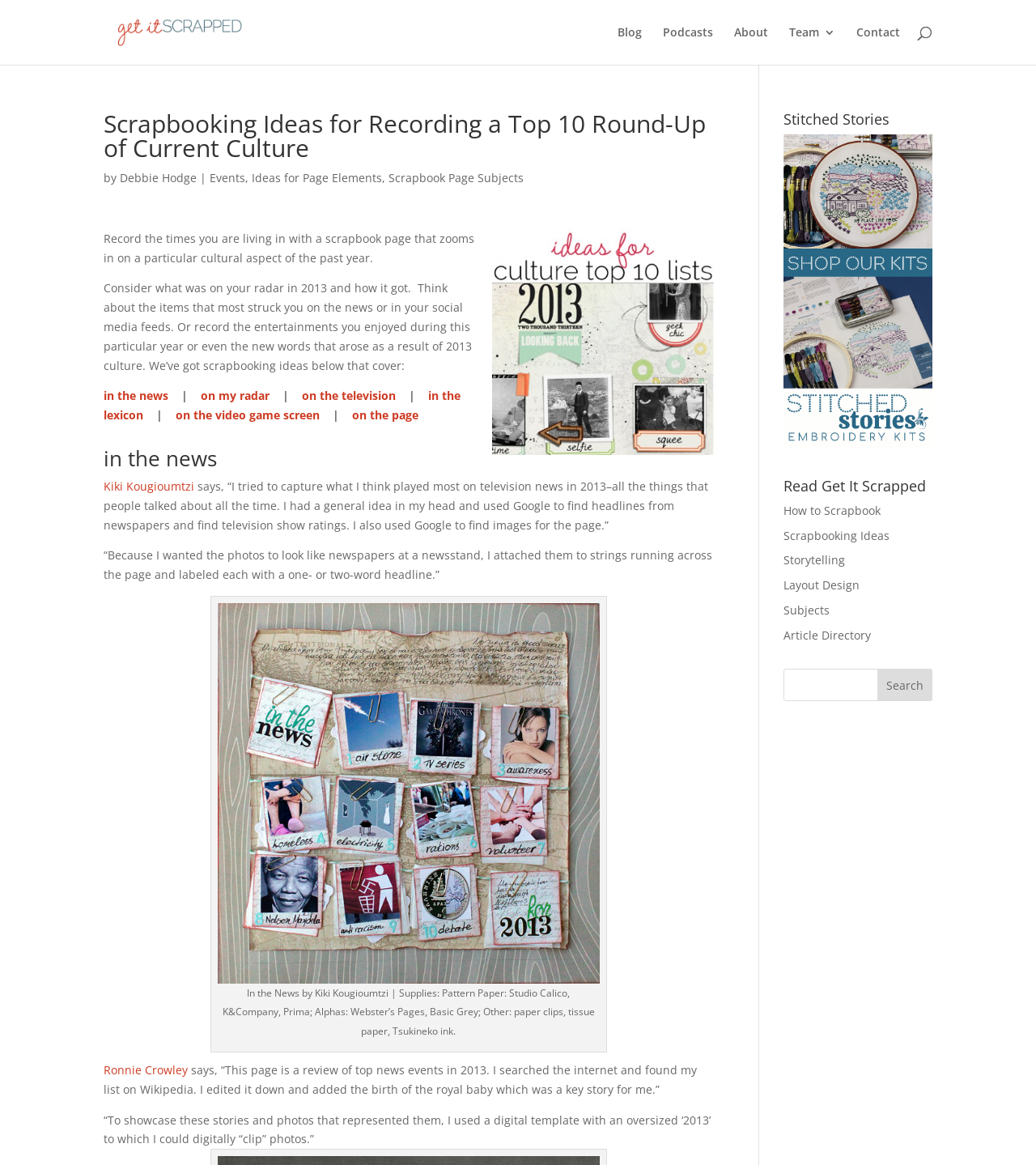Provide a brief response using a word or short phrase to this question:
How many headings are on the webpage?

4